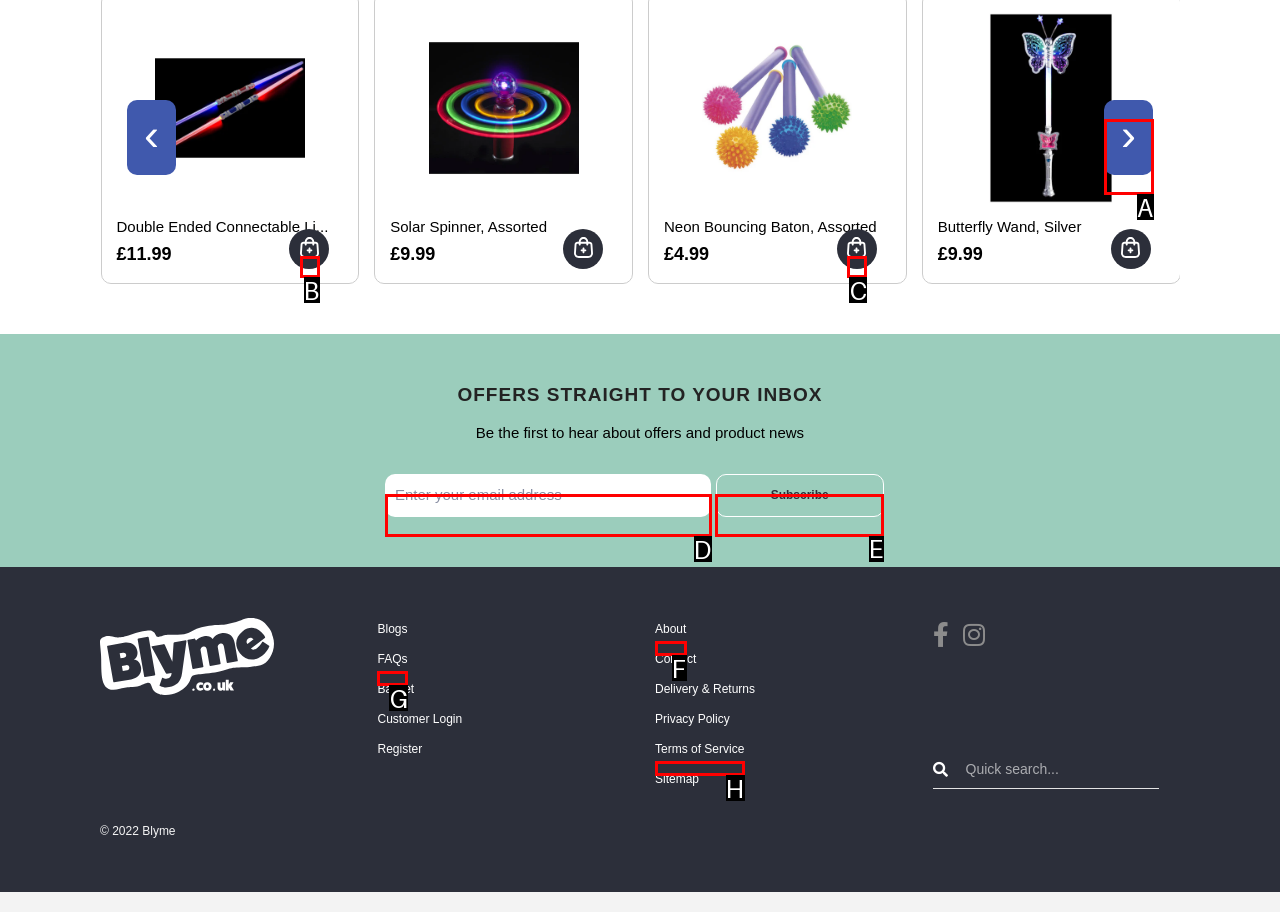Select the correct HTML element to complete the following task: Subscribe to newsletter
Provide the letter of the choice directly from the given options.

E